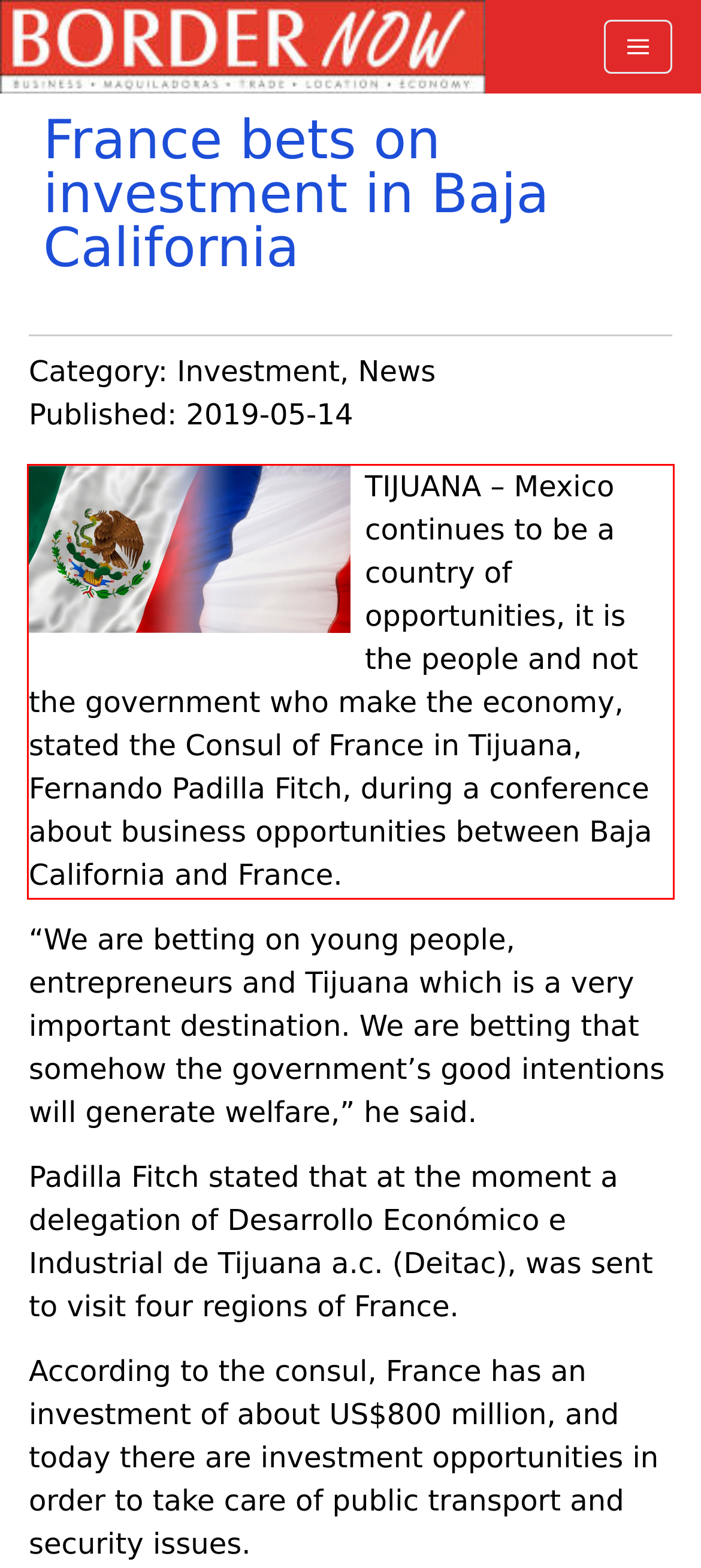Examine the screenshot of the webpage, locate the red bounding box, and generate the text contained within it.

TIJUANA – Mexico continues to be a country of opportunities, it is the people and not the government who make the economy, stated the Consul of France in Tijuana, Fernando Padilla Fitch, during a conference about business opportunities between Baja California and France.